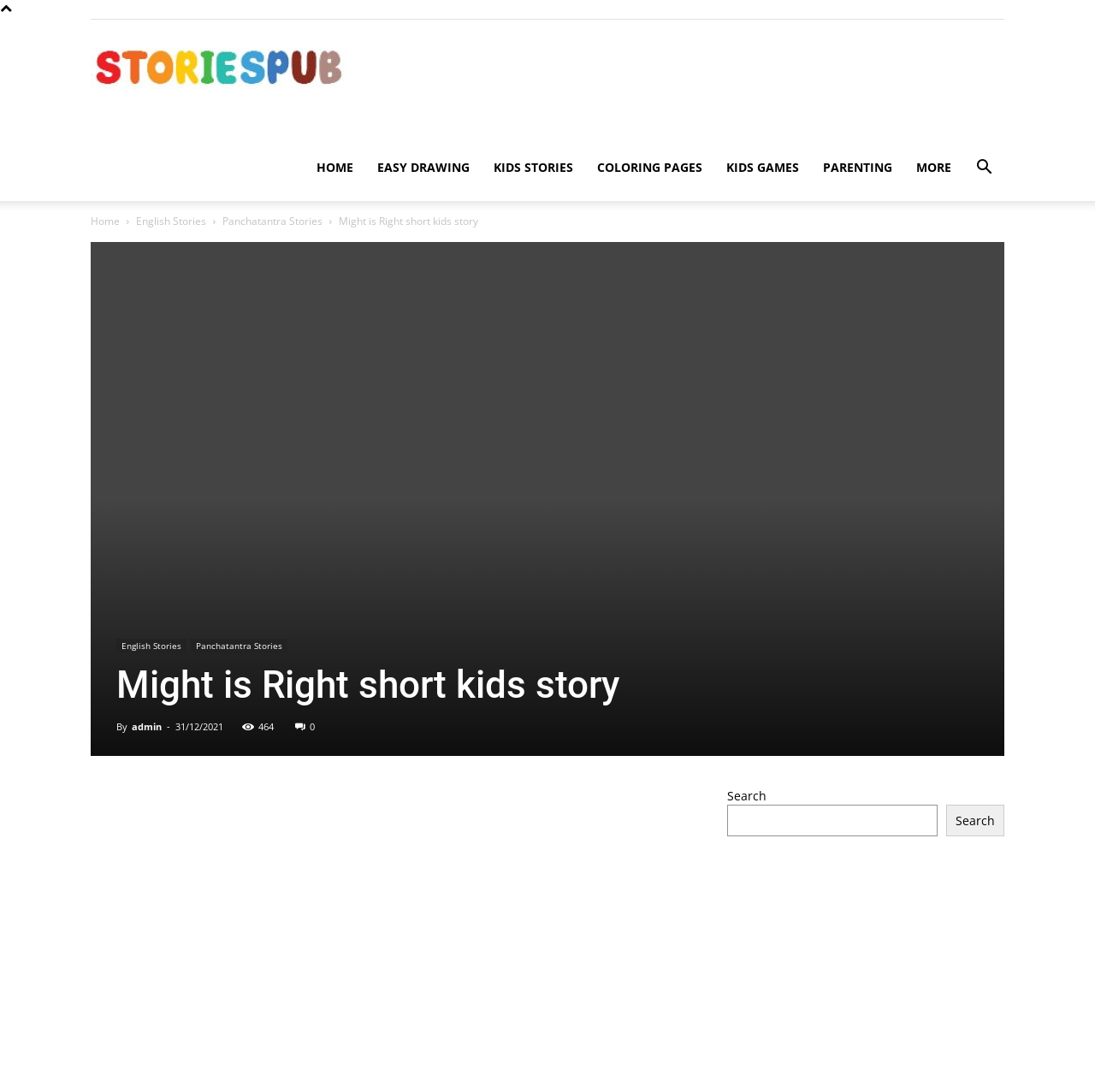Can you specify the bounding box coordinates for the region that should be clicked to fulfill this instruction: "Search for a specific keyword".

[0.88, 0.147, 0.917, 0.162]